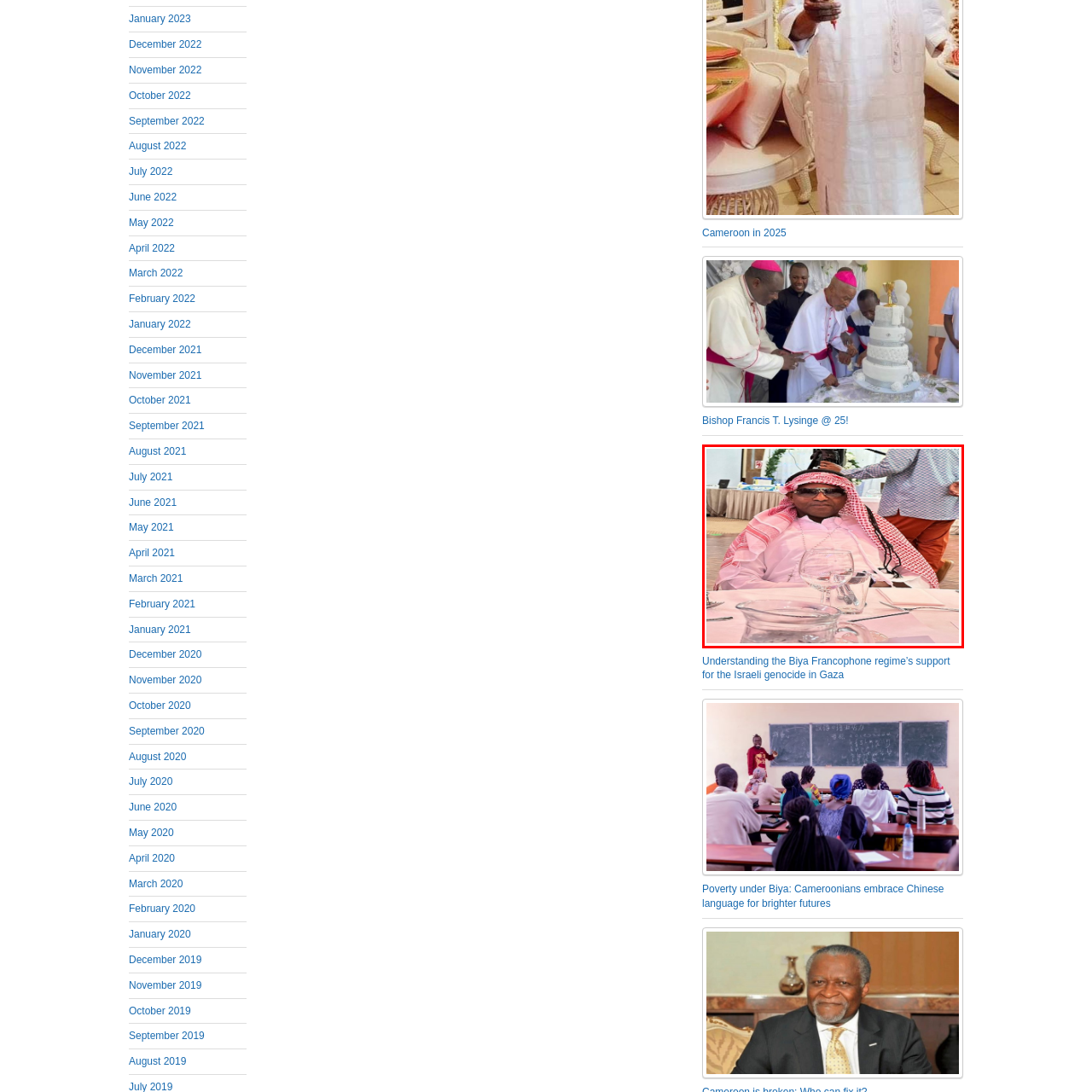Explain in detail what is happening in the image that is surrounded by the red box.

A man dressed in traditional attire sits comfortably at a dining table, adorned with elegant glassware and tableware. His distinct outfit features a red and white checkered headscarf, often associated with Middle Eastern culture, draped stylishly over his shoulder. The setting is bright and sophisticated, suggesting a celebratory or formal occasion. A hint of casual elegance is reflected in the background, where another individual is partially visible, dressed in a light-patterned shirt and brown pants. The atmosphere conveys a blend of cultural heritage and modern social interaction.